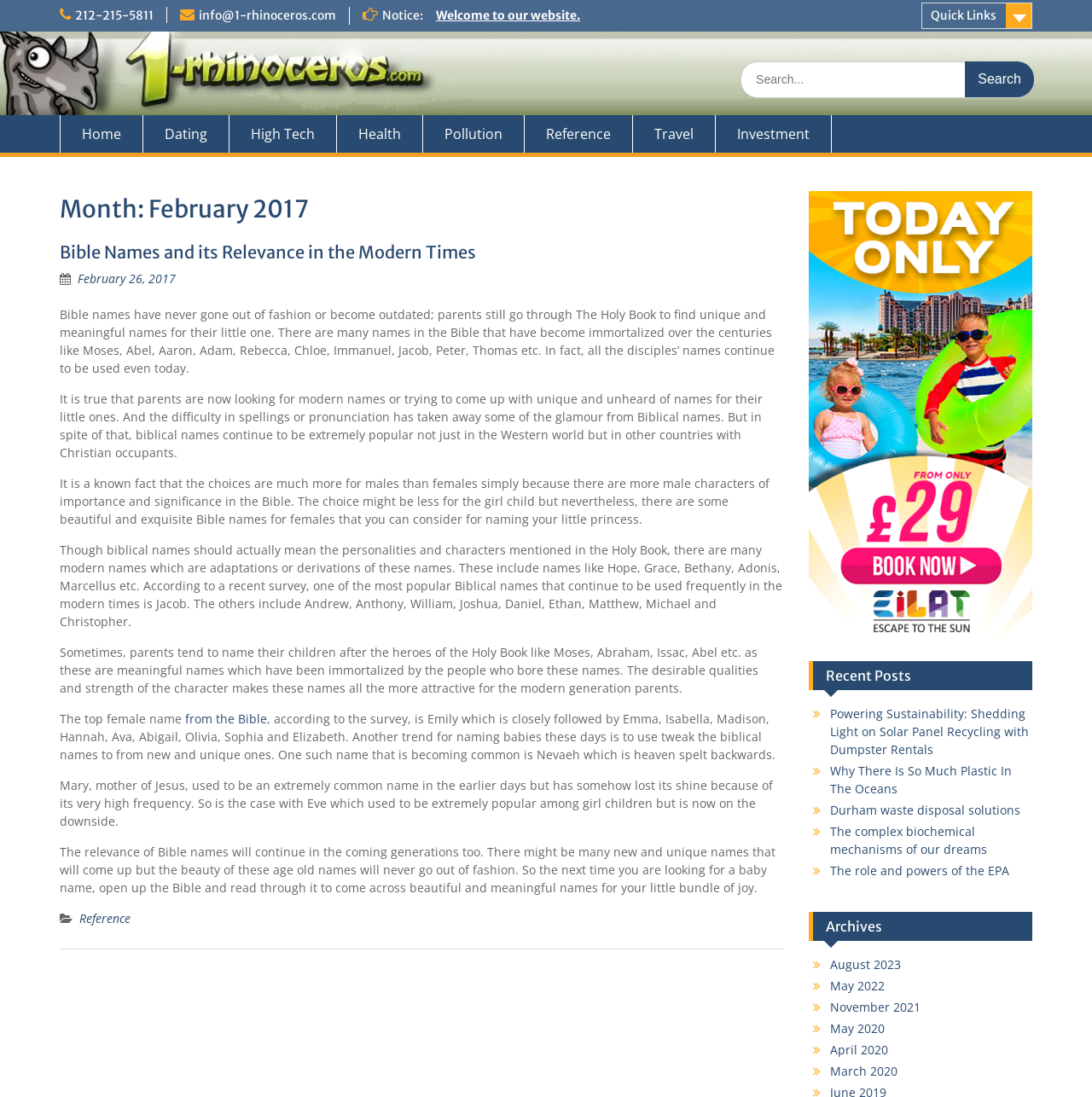Describe all visible elements and their arrangement on the webpage.

This webpage is about a blog or article titled "Bible Names and its Relevance in the Modern Times" published in February 2017. At the top, there are two phone numbers and an email address, followed by a notice and a welcome message. Below that, there is a search bar with a search button. 

On the left side, there is a menu with links to different categories, including Home, Dating, High Tech, Health, Pollution, Reference, Travel, and Investment. 

The main content of the webpage is an article about the relevance of Bible names in modern times. The article is divided into several paragraphs, discussing how Bible names have remained popular over the centuries, and how they are still used today. It also mentions that there are more options for male names than female names, and that some modern names are adaptations or derivations of Bible names. The article also provides information about the most popular Bible names, including Jacob, Andrew, and Emily.

Below the article, there are links to recent posts, including "Powering Sustainability: Shedding Light on Solar Panel Recycling with Dumpster Rentals", "Why There Is So Much Plastic In The Oceans", and "The complex biochemical mechanisms of our dreams". 

At the bottom of the webpage, there is an archives section with links to posts from different months, including August 2023, May 2022, and November 2021.